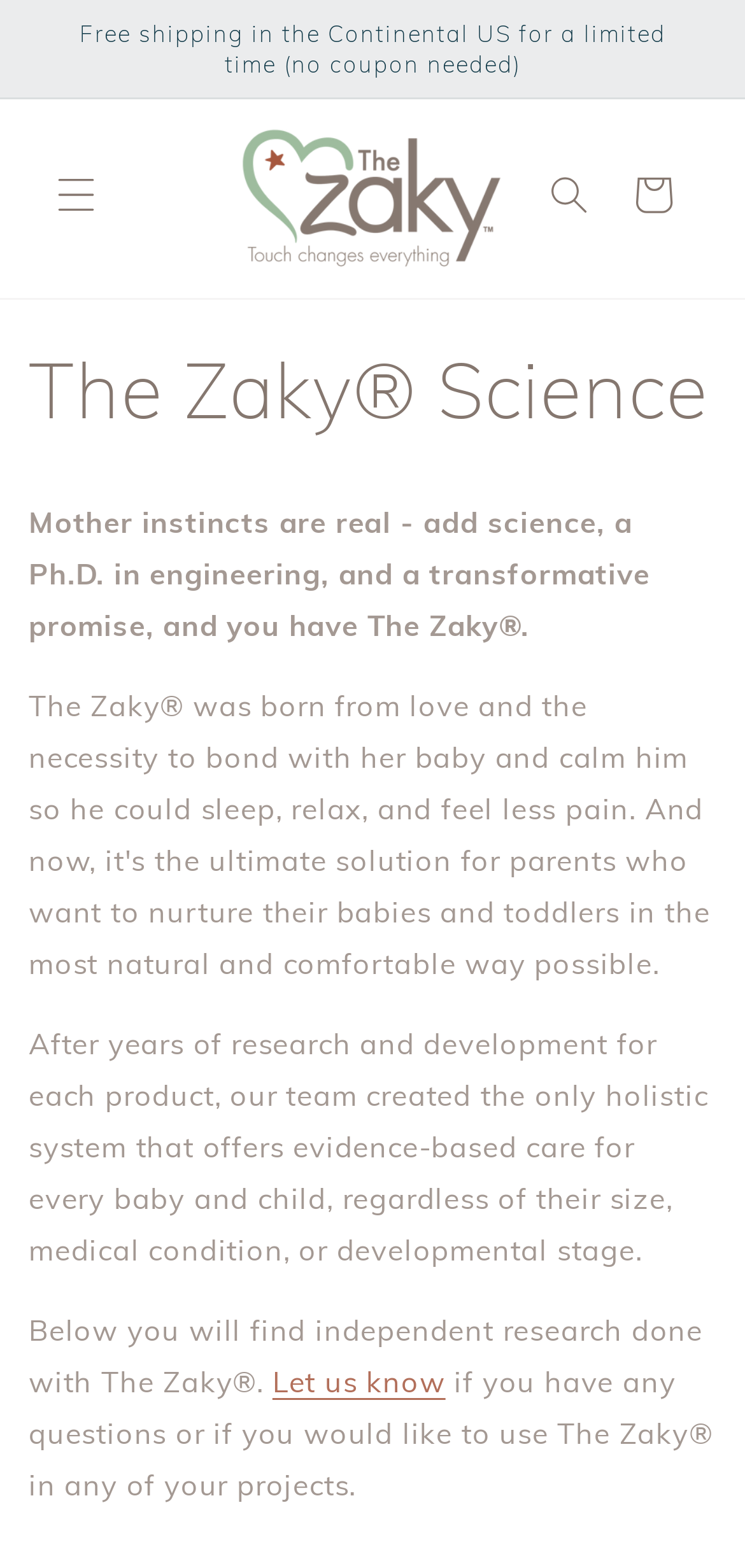How many paragraphs of text are there?
Based on the visual details in the image, please answer the question thoroughly.

There are three paragraphs of text on the webpage. The first paragraph mentions 'Mother instincts are real', the second paragraph describes the company's products, and the third paragraph mentions 'independent research done with The Zaky'.